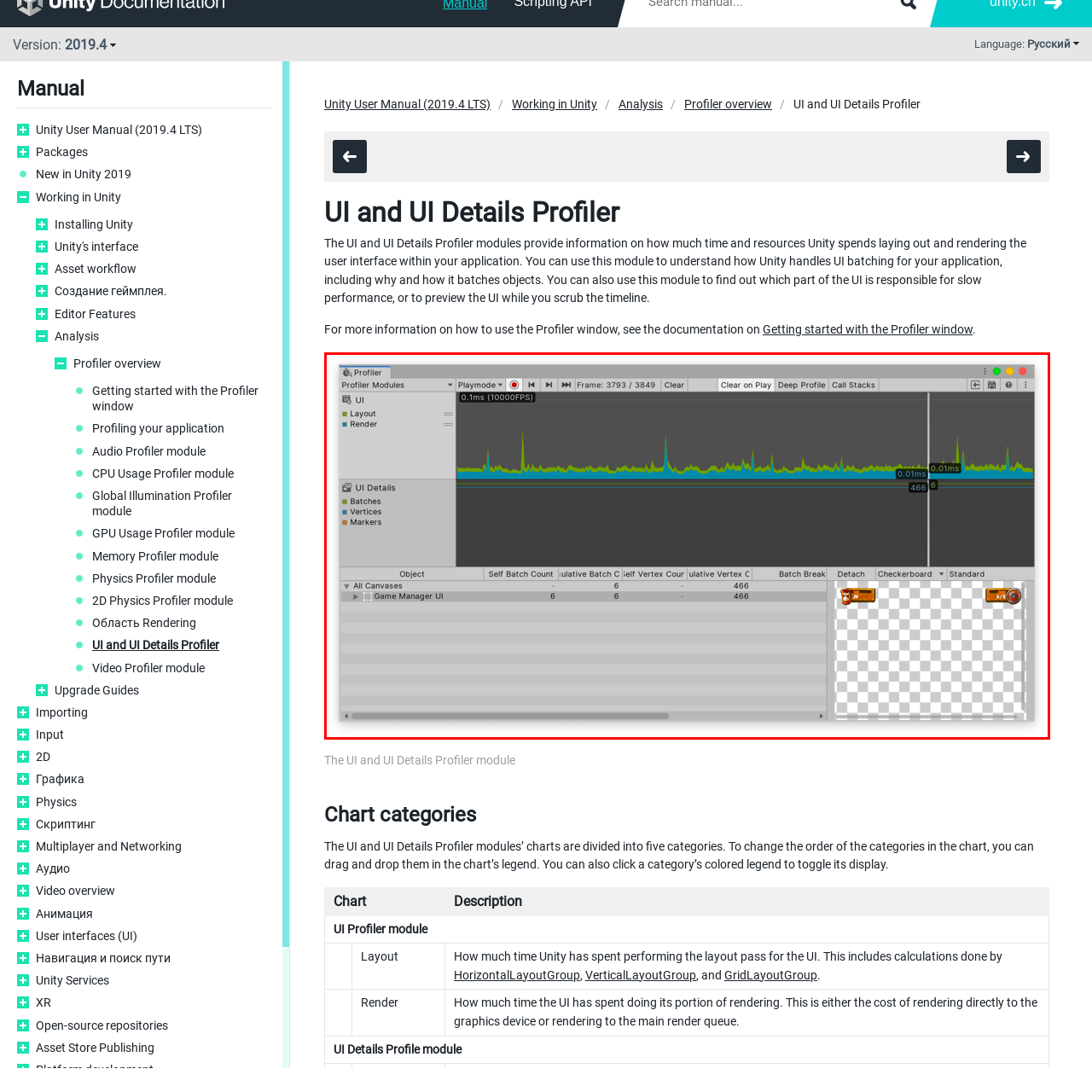Generate a detailed explanation of the image that is highlighted by the red box.

The image showcases the Unity Profiler window, specifically focusing on the "UI and UI Details Profiler" module. This interface is designed to help developers monitor and analyze the performance of their user interface in real-time during gameplay. 

The Profiler is currently in Play mode, indicated by the "Playmode" label, and is actively capturing data with a frame count of 3,793 out of a total of 3,849 frames rendered. It displays performance metrics over time, including render timings shown on the graph, which consists of blue and green lines representing different performance aspects.

In the details section on the left, the panel outlines UI performance metrics, such as "Self Batch Count," "Cumulative Batch Count," "Self Vertex Count," and "Cumulative Vertex Count," specifically for the "Game Manager UI." The numerical values indicate various statistics related to UI rendering efficiency. 

This particular view aims to provide insights into batching and rendering performance, allowing developers to pinpoint potential bottlenecks in their UI workflow. The bottom right corner features a preview panel alongside options to detach and change the visualization of the UI elements, enhancing the usability for developers during performance analysis.